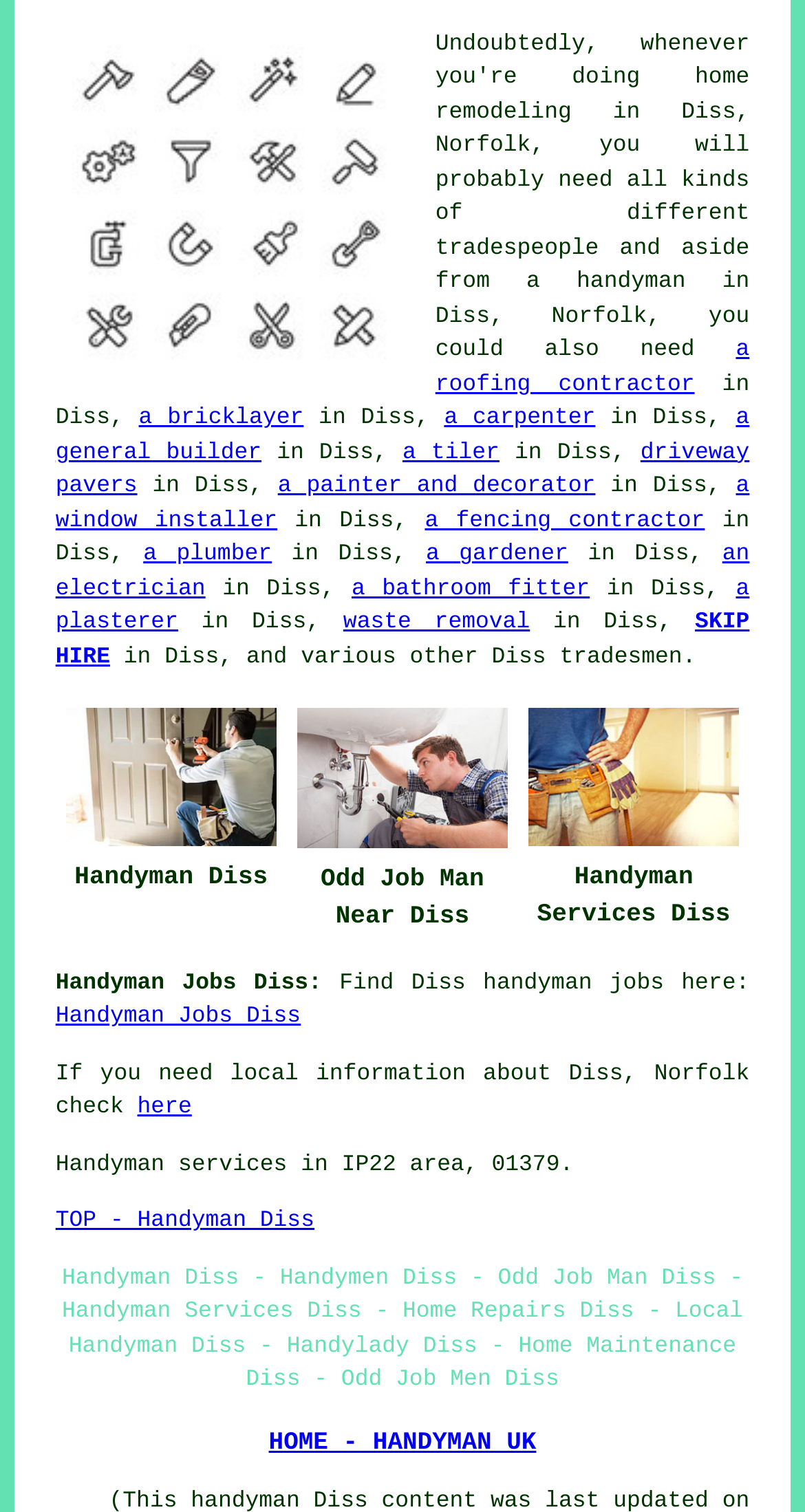Highlight the bounding box of the UI element that corresponds to this description: "driveway pavers".

[0.069, 0.292, 0.931, 0.331]